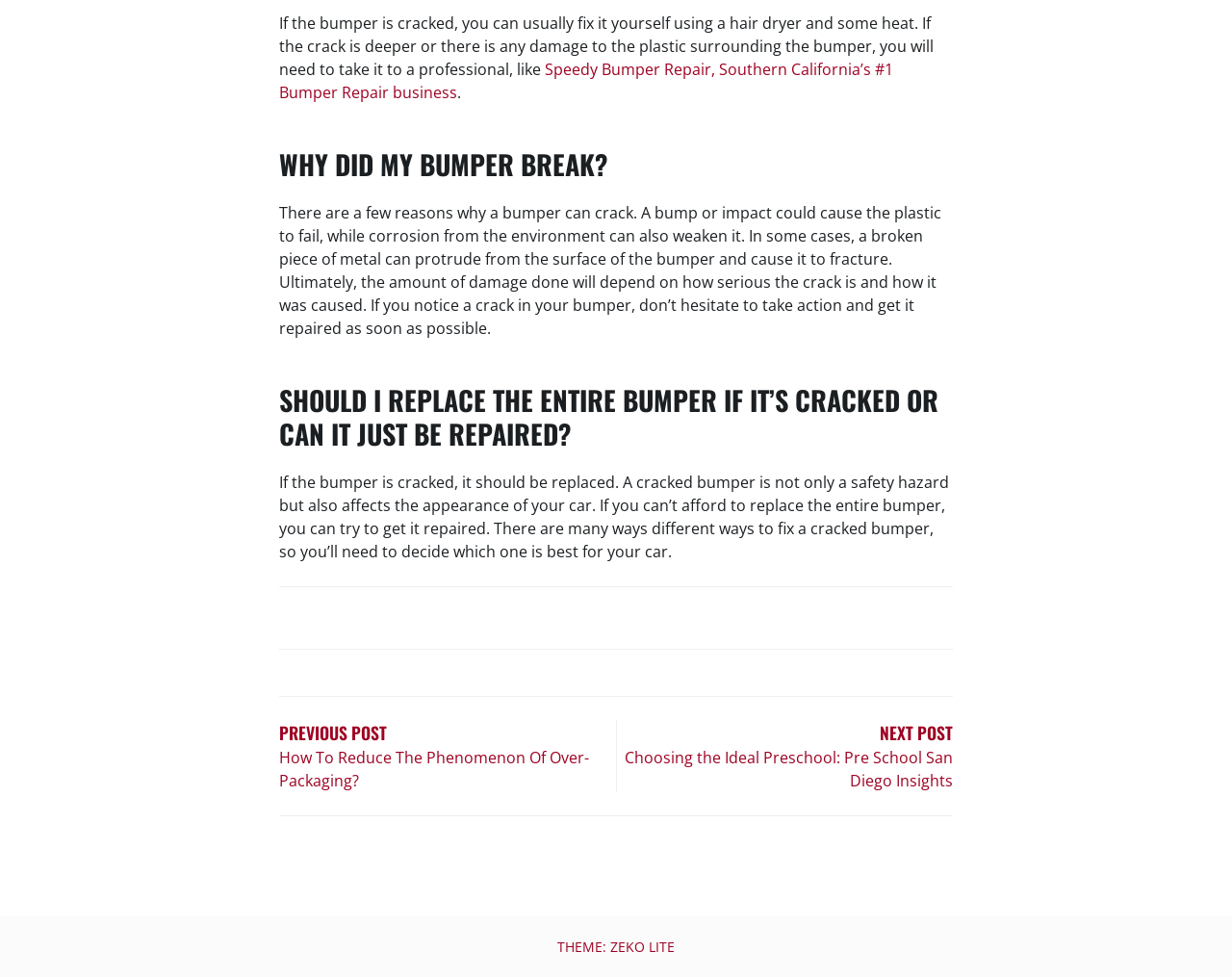What is the name of the business mentioned in the webpage?
Using the visual information, answer the question in a single word or phrase.

Speedy Bumper Repair